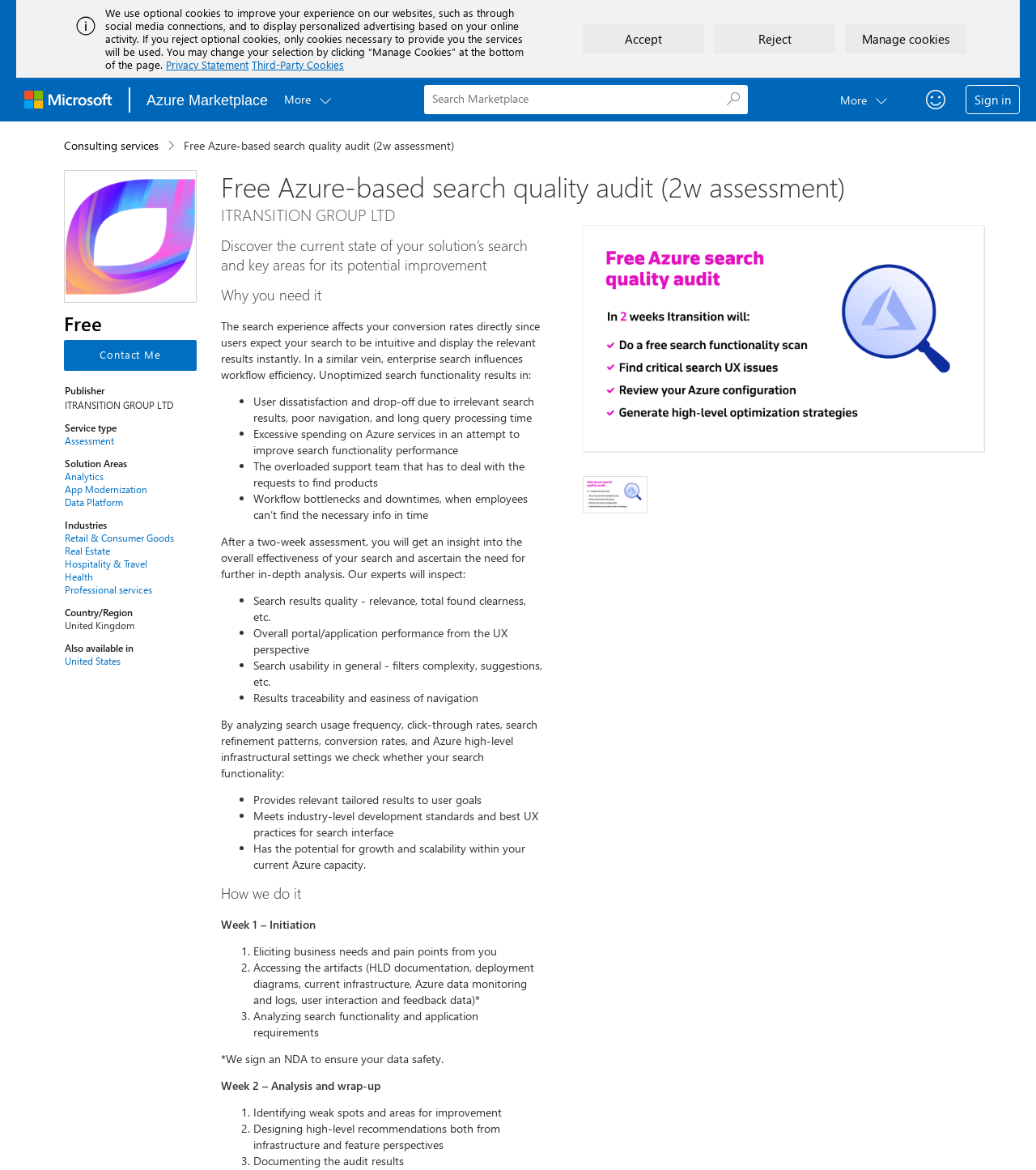Examine the screenshot and answer the question in as much detail as possible: What is the goal of the search functionality analysis?

I found the answer by reading the section 'By analyzing search usage frequency...' which explains that the goal of the search functionality analysis is to check whether the search functionality provides relevant tailored results to user goals.